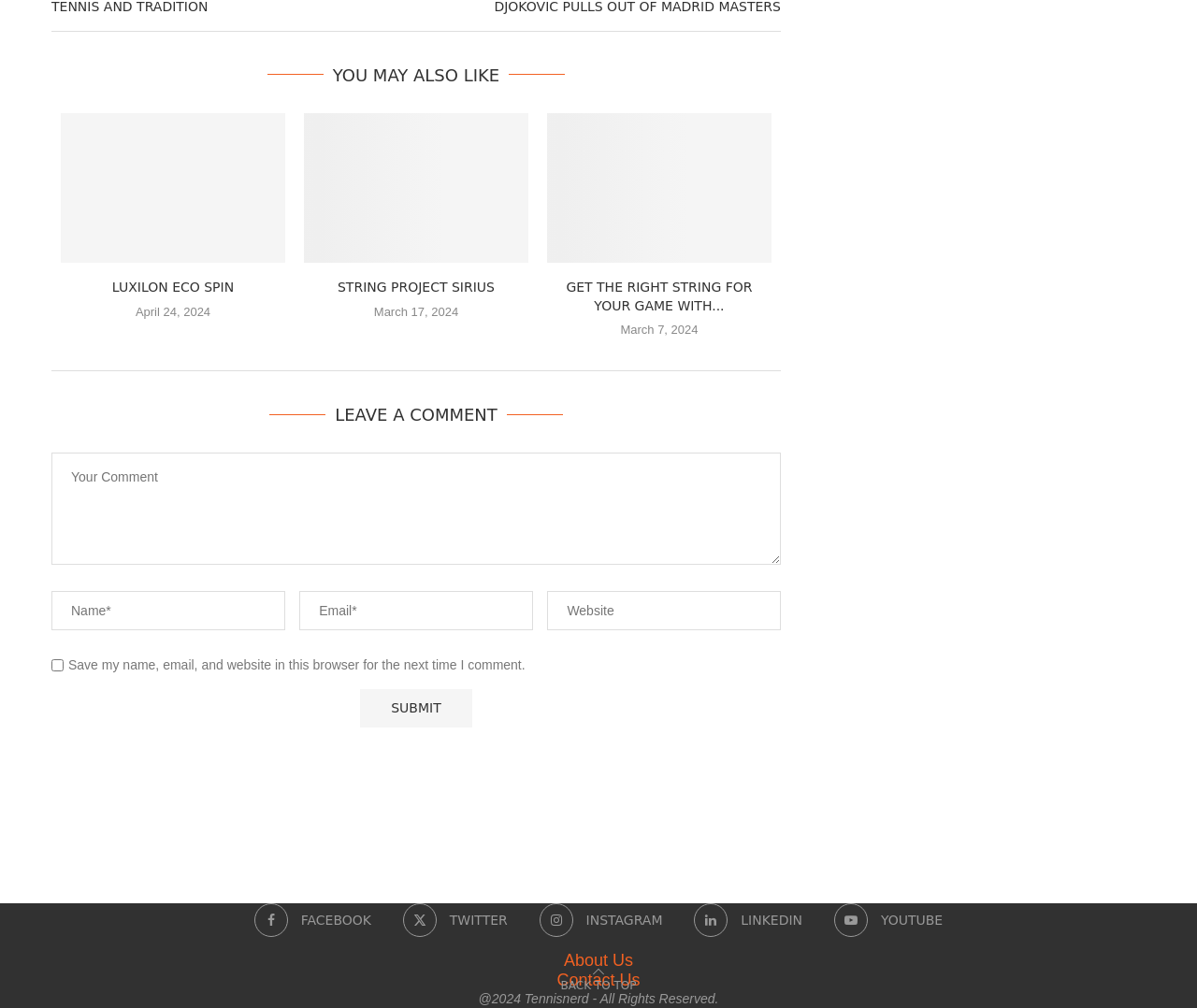Refer to the image and offer a detailed explanation in response to the question: How many social media links are there?

There are five social media links: 'Facebook', 'Twitter', 'Instagram', 'Linkedin', and 'Youtube'. These links are located at the bottom of the webpage.